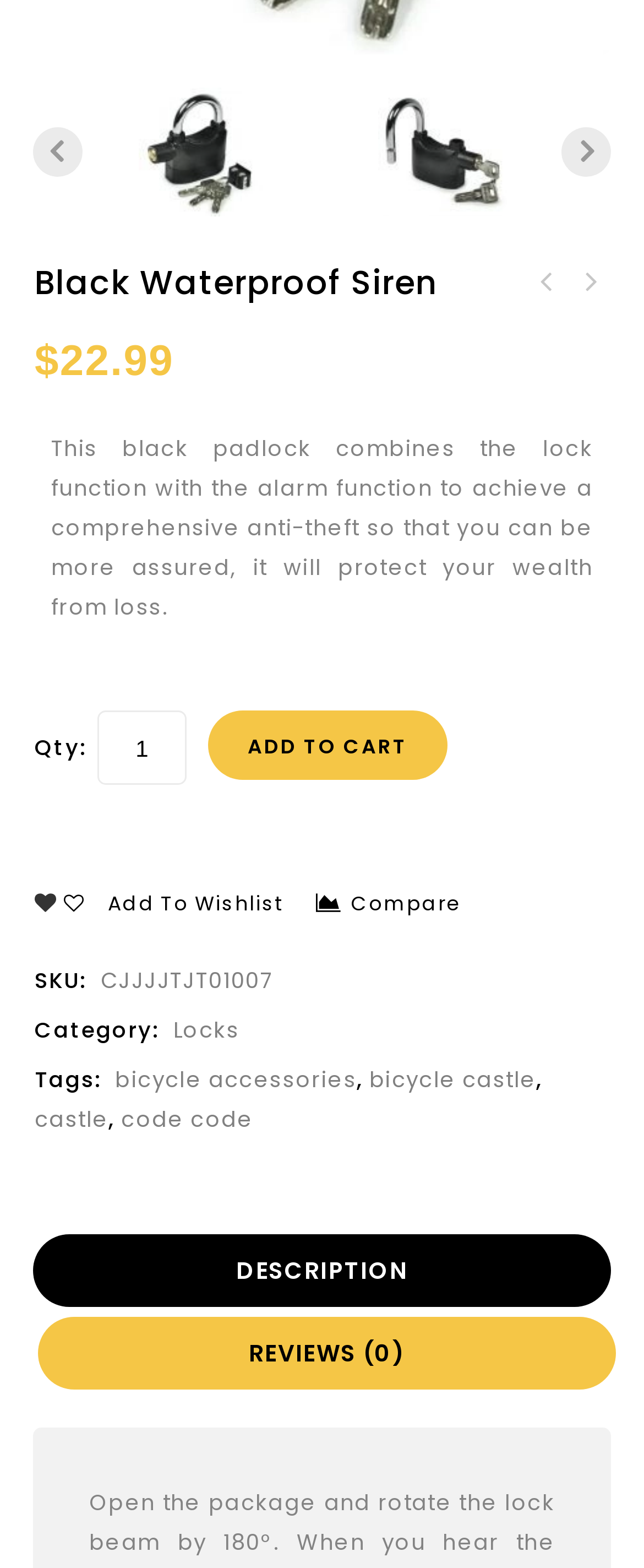What is the category of the product?
Please answer the question with as much detail and depth as you can.

The category of the product can be found in the link element with the text 'Locks' which is located below the product description.